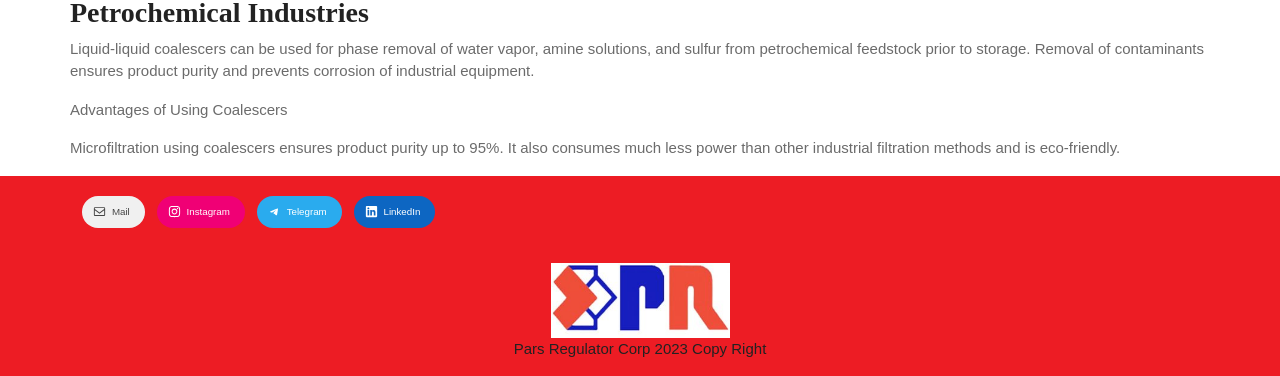For the following element description, predict the bounding box coordinates in the format (top-left x, top-left y, bottom-right x, bottom-right y). All values should be floating point numbers between 0 and 1. Description: Boston Leather Leather Tourniquet Holder

None